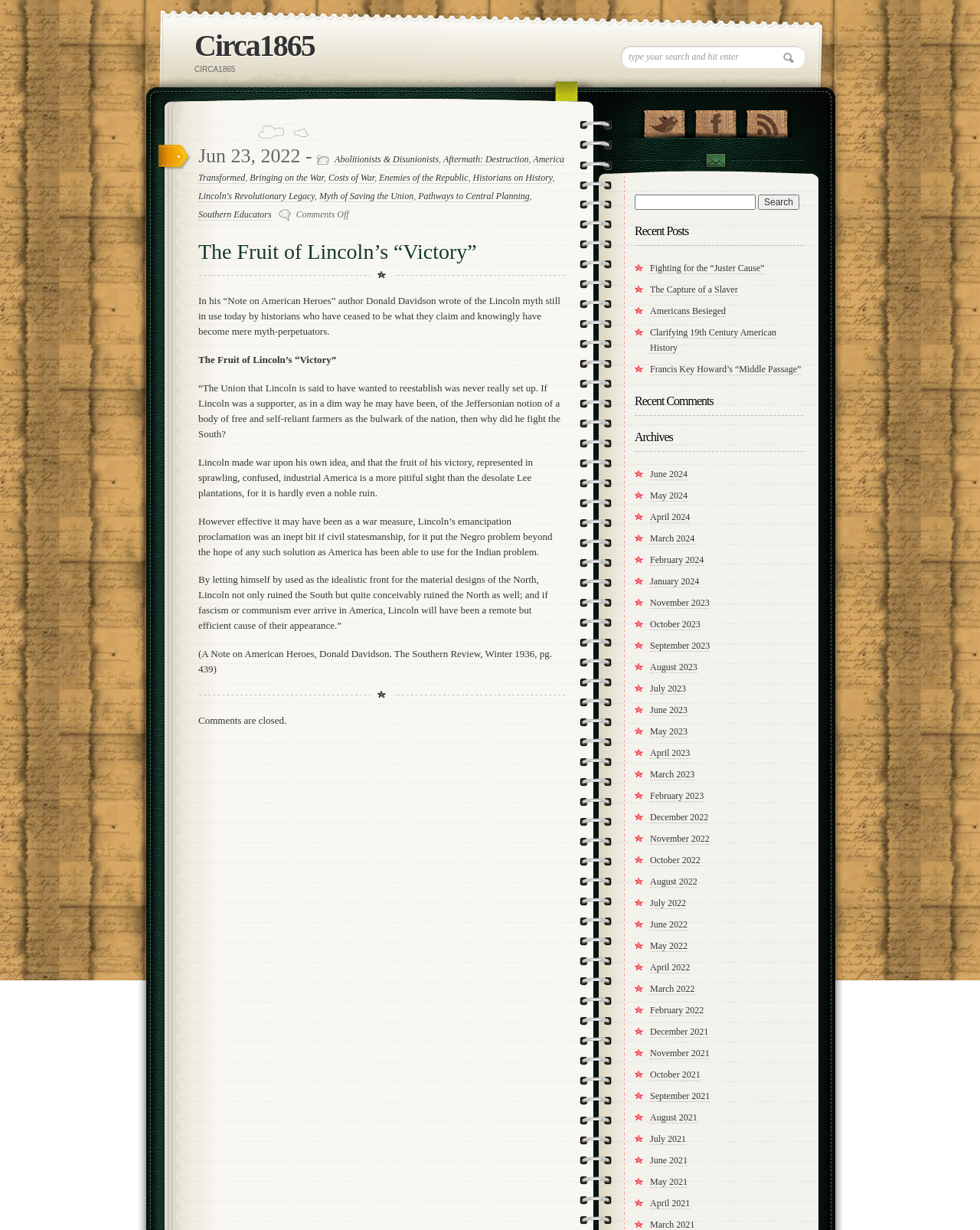Pinpoint the bounding box coordinates for the area that should be clicked to perform the following instruction: "Follow Us on Twitter!".

[0.652, 0.083, 0.704, 0.112]